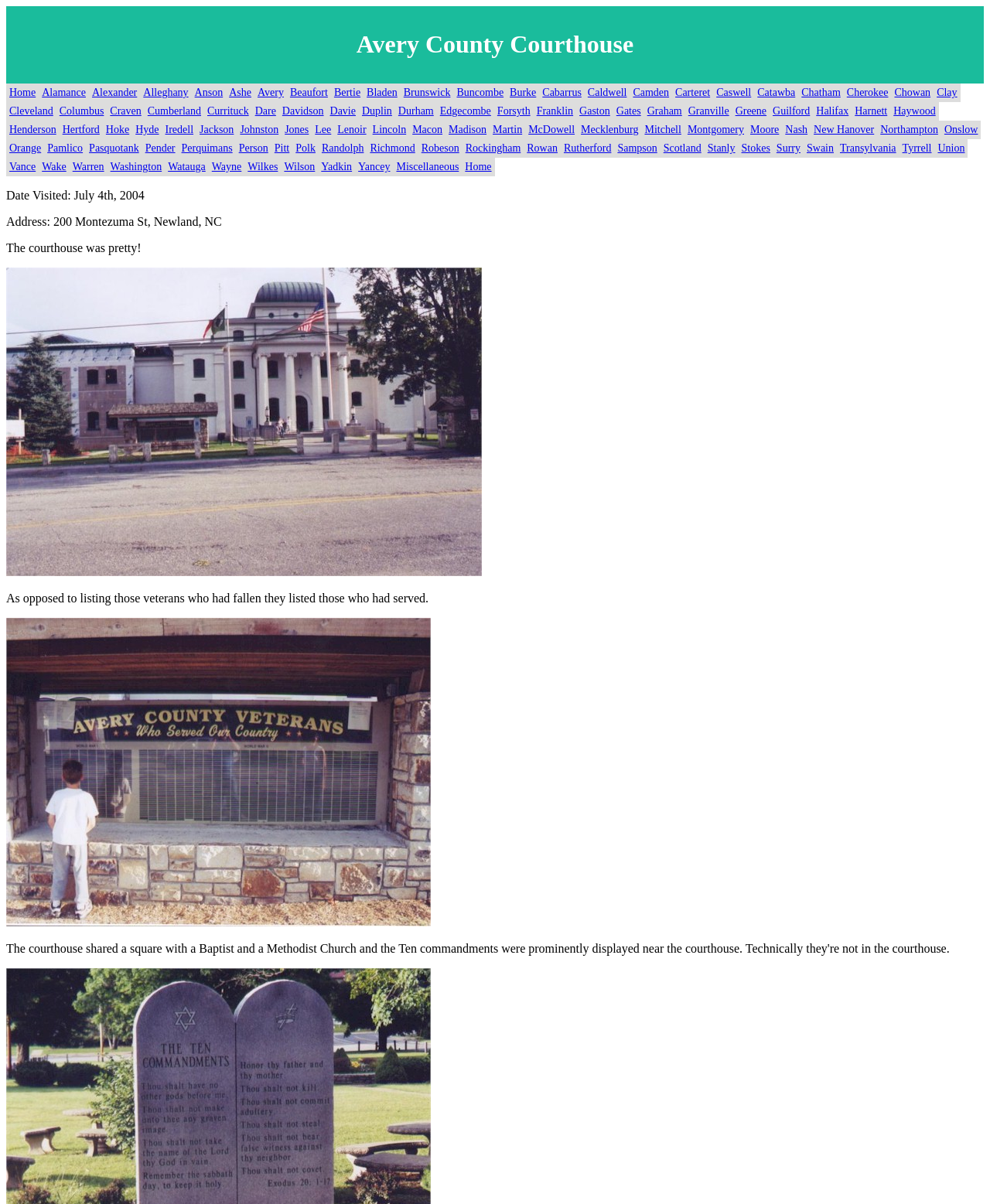Please locate the bounding box coordinates for the element that should be clicked to achieve the following instruction: "Check out Mecklenburg". Ensure the coordinates are given as four float numbers between 0 and 1, i.e., [left, top, right, bottom].

[0.584, 0.1, 0.648, 0.116]